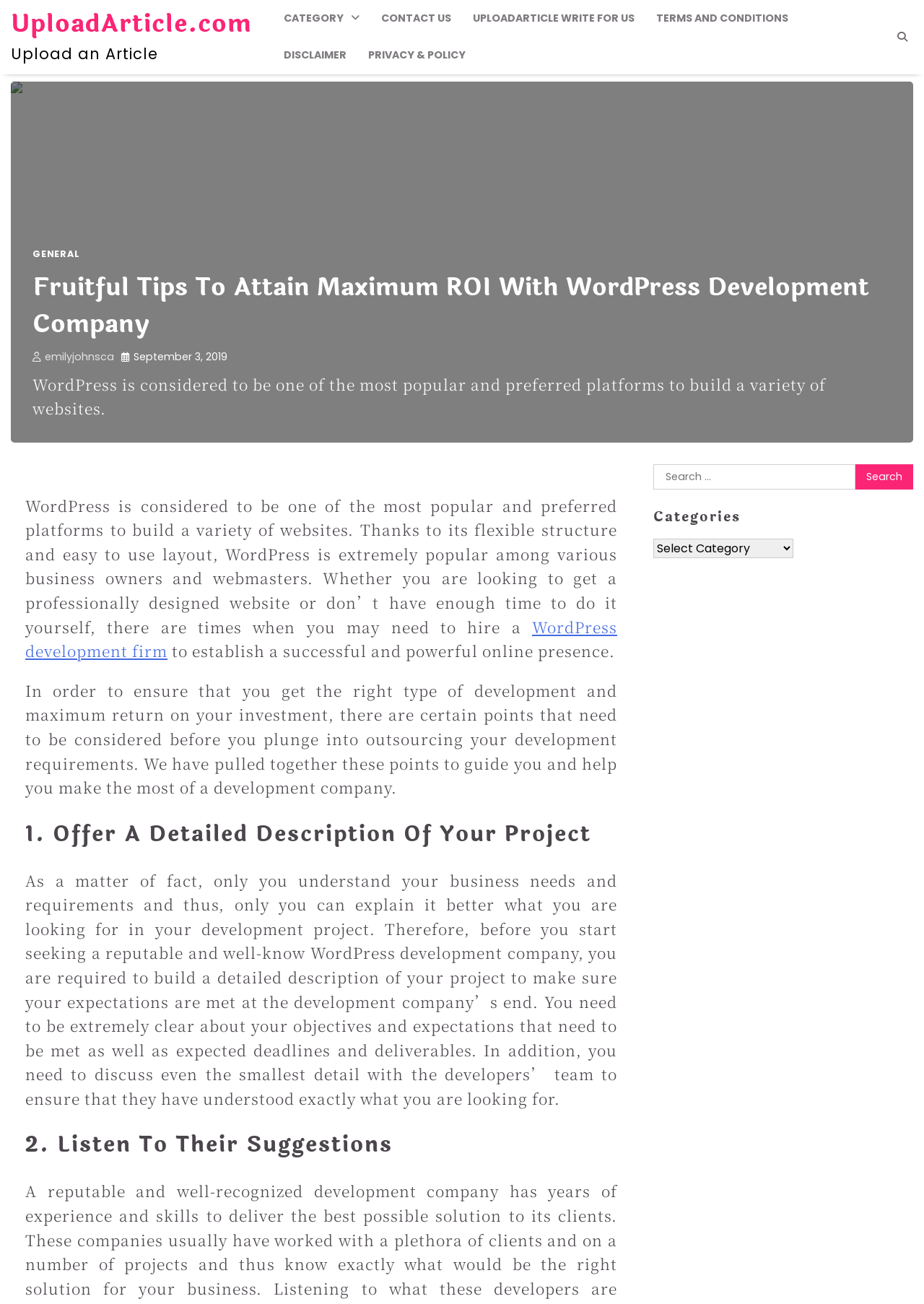Determine the bounding box for the described UI element: "title="Search"".

[0.965, 0.02, 0.988, 0.037]